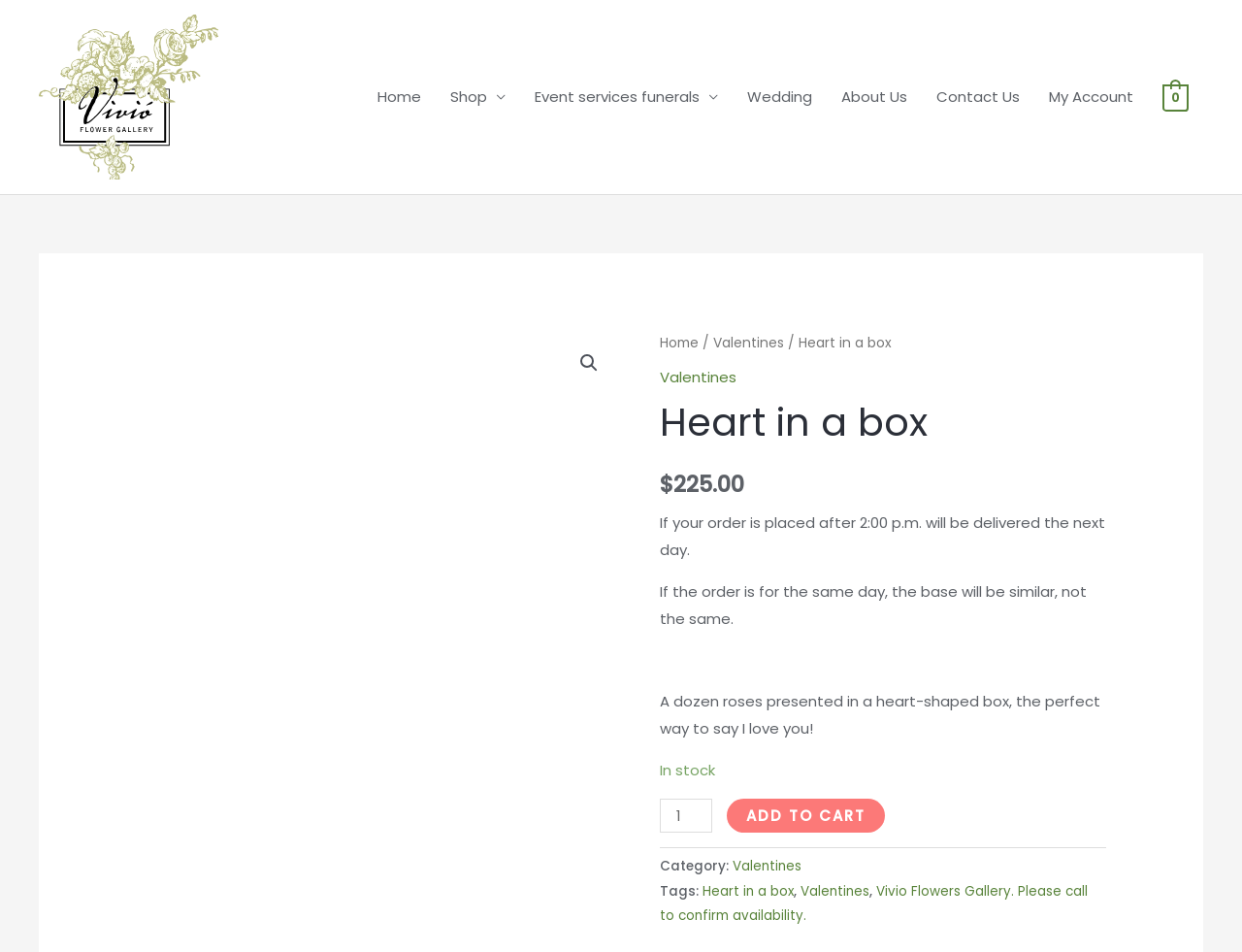Could you locate the bounding box coordinates for the section that should be clicked to accomplish this task: "Add the 'Heart in a box' product to the cart".

[0.586, 0.839, 0.713, 0.874]